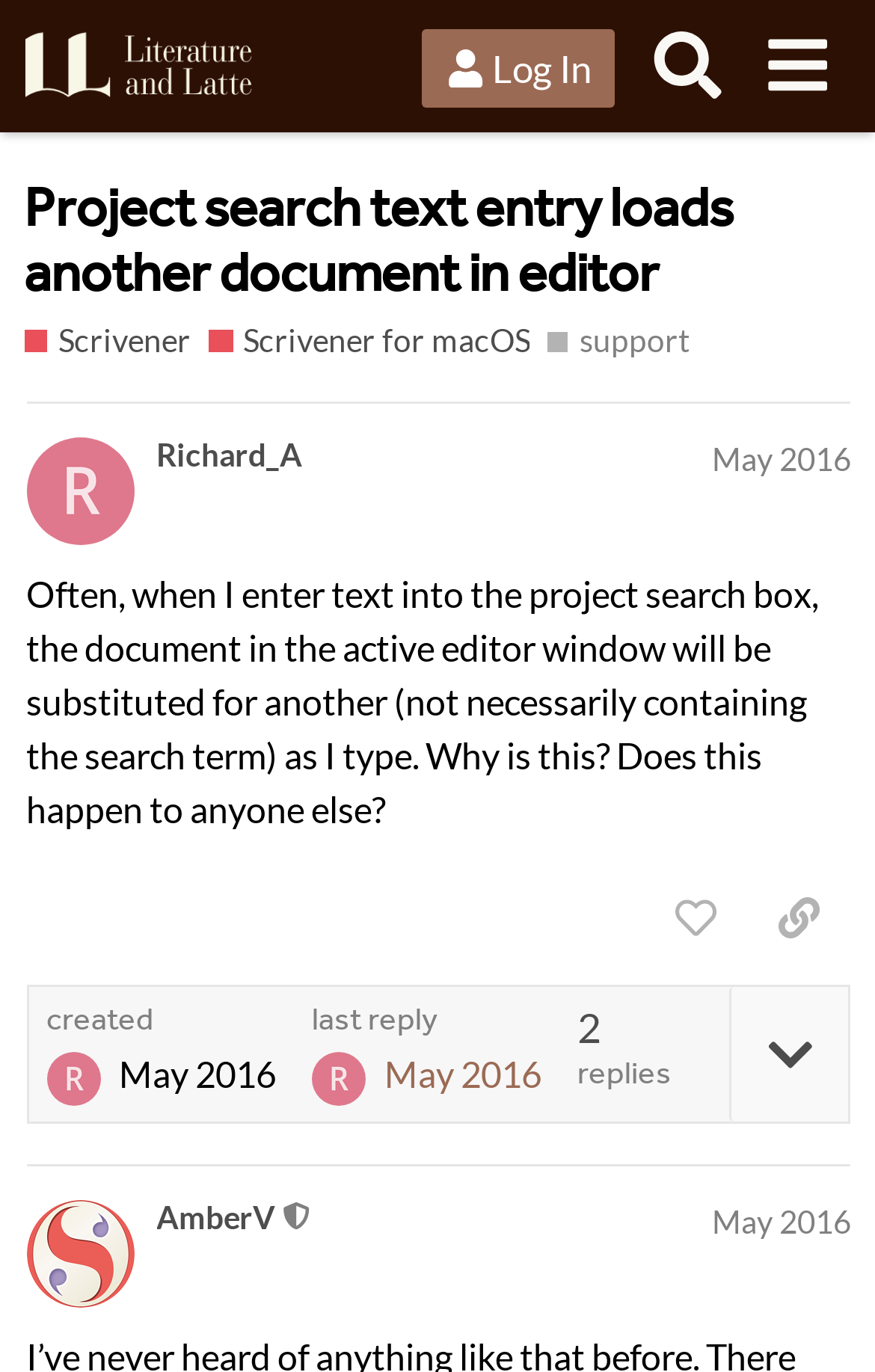Determine the bounding box for the described UI element: "last reply May 2016".

[0.356, 0.732, 0.619, 0.805]